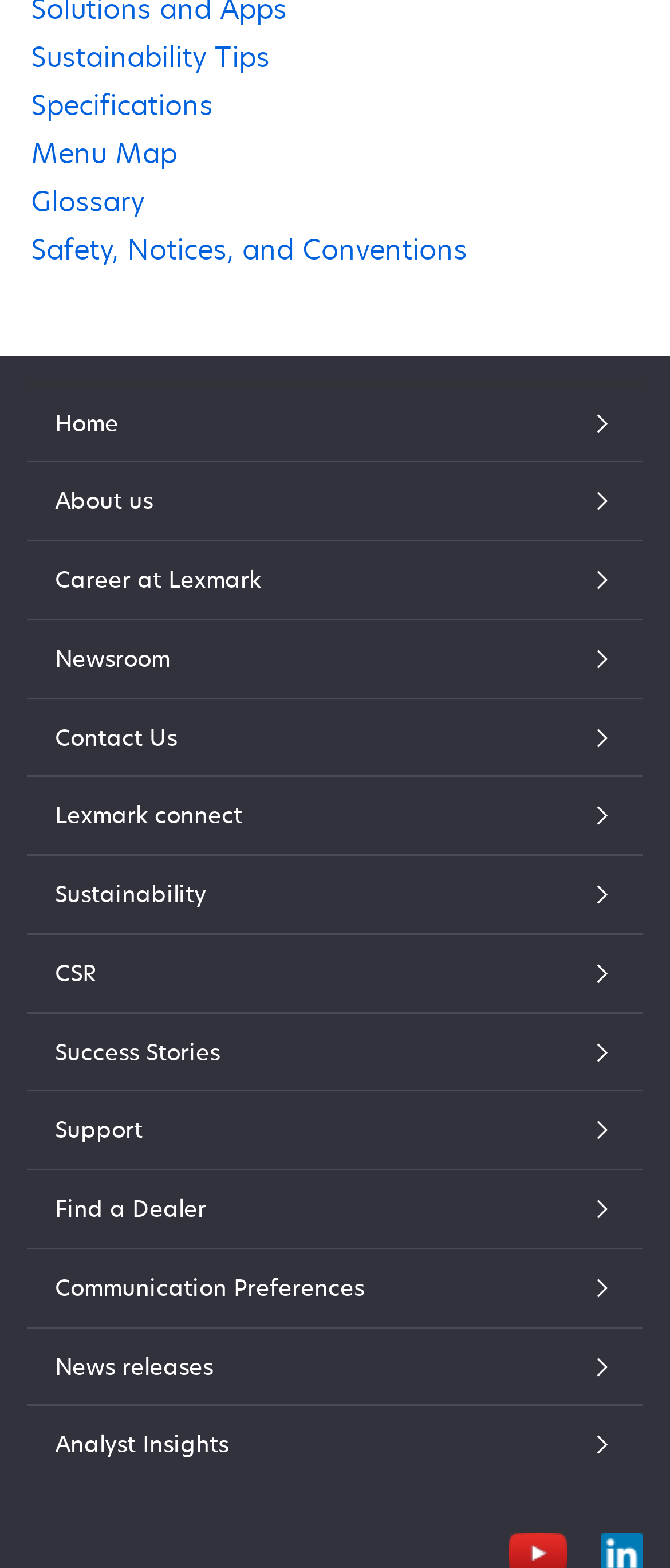Given the description Analyst Insights, predict the bounding box coordinates of the UI element. Ensure the coordinates are in the format (top-left x, top-left y, bottom-right x, bottom-right y) and all values are between 0 and 1.

[0.082, 0.909, 0.918, 0.934]